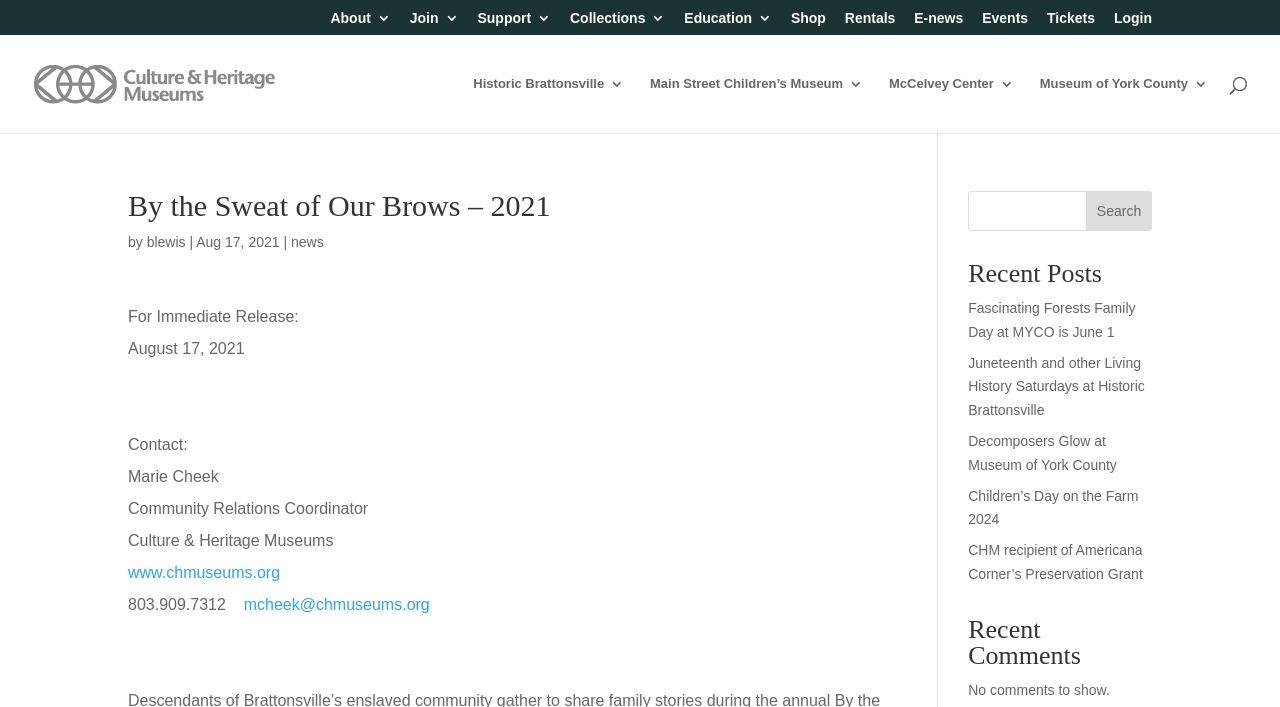Identify the webpage's primary heading and generate its text.

By the Sweat of Our Brows – 2021